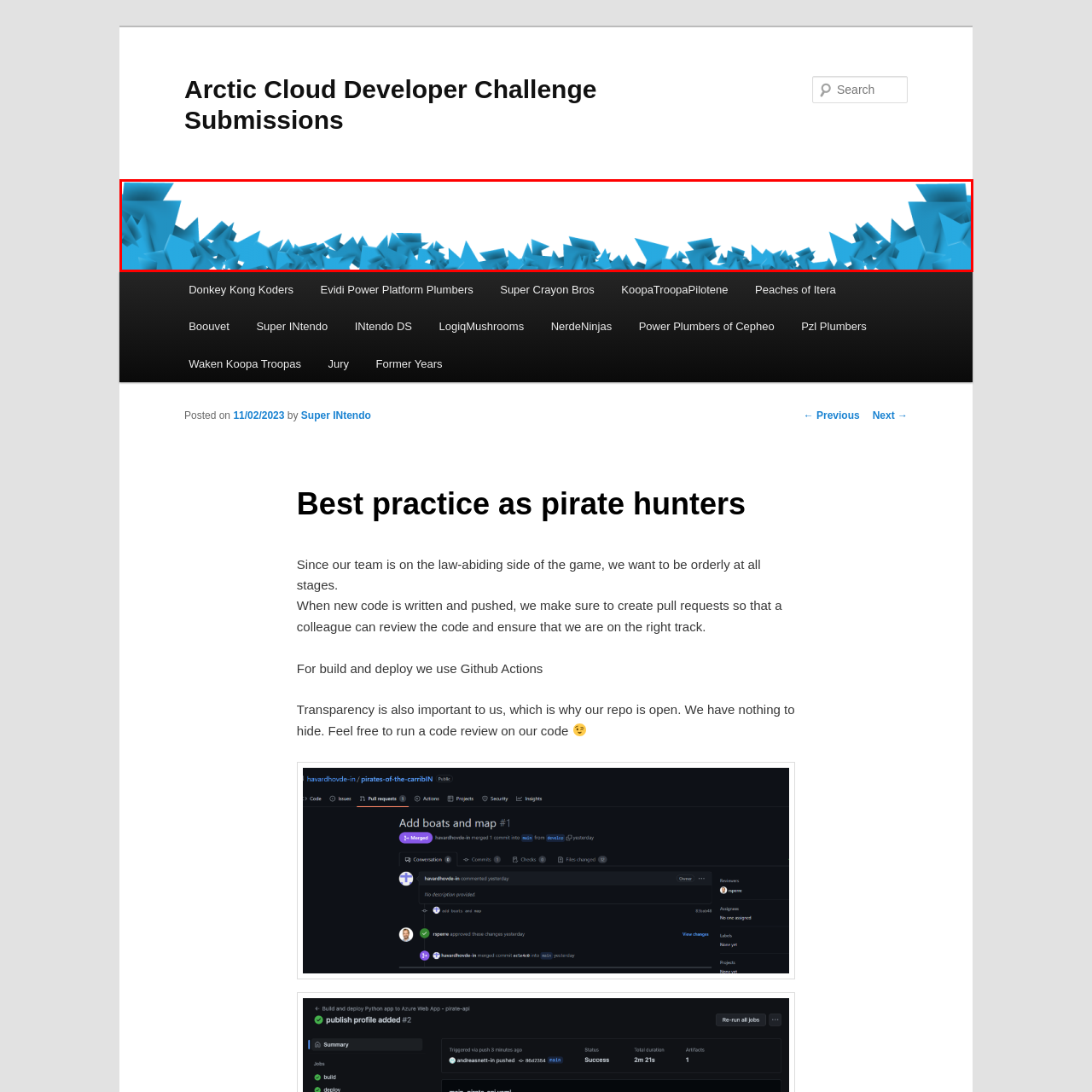What type of projects could this design be suitable for?
Analyze the highlighted section in the red bounding box of the image and respond to the question with a detailed explanation.

The caption suggests that this design could symbolize creativity and innovation, making it an appealing visual representation for digital platforms or presentations, particularly those linked to technology or development projects, such as the Arctic Cloud Developer Challenge.